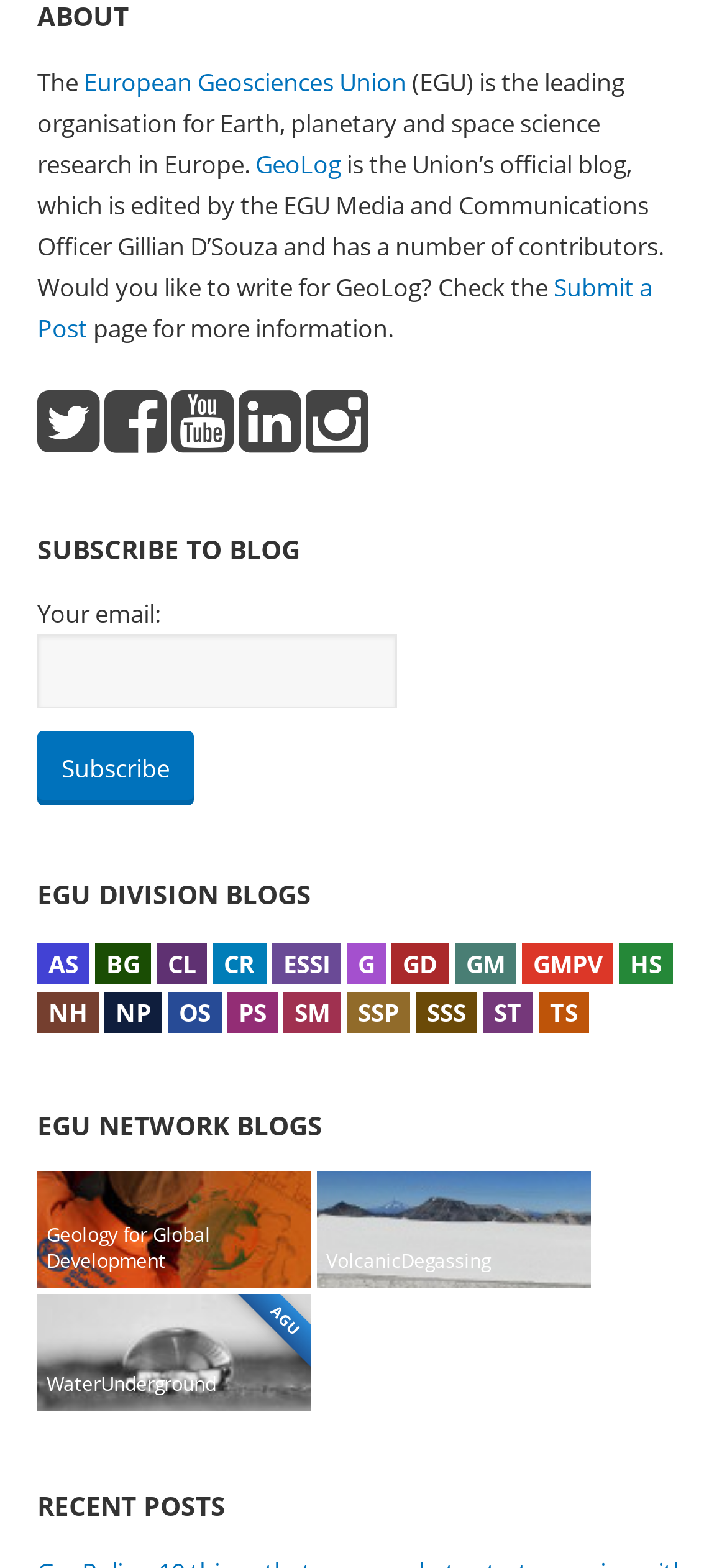Determine the bounding box coordinates for the area that needs to be clicked to fulfill this task: "Visit the European Geosciences Union website". The coordinates must be given as four float numbers between 0 and 1, i.e., [left, top, right, bottom].

[0.115, 0.041, 0.559, 0.063]